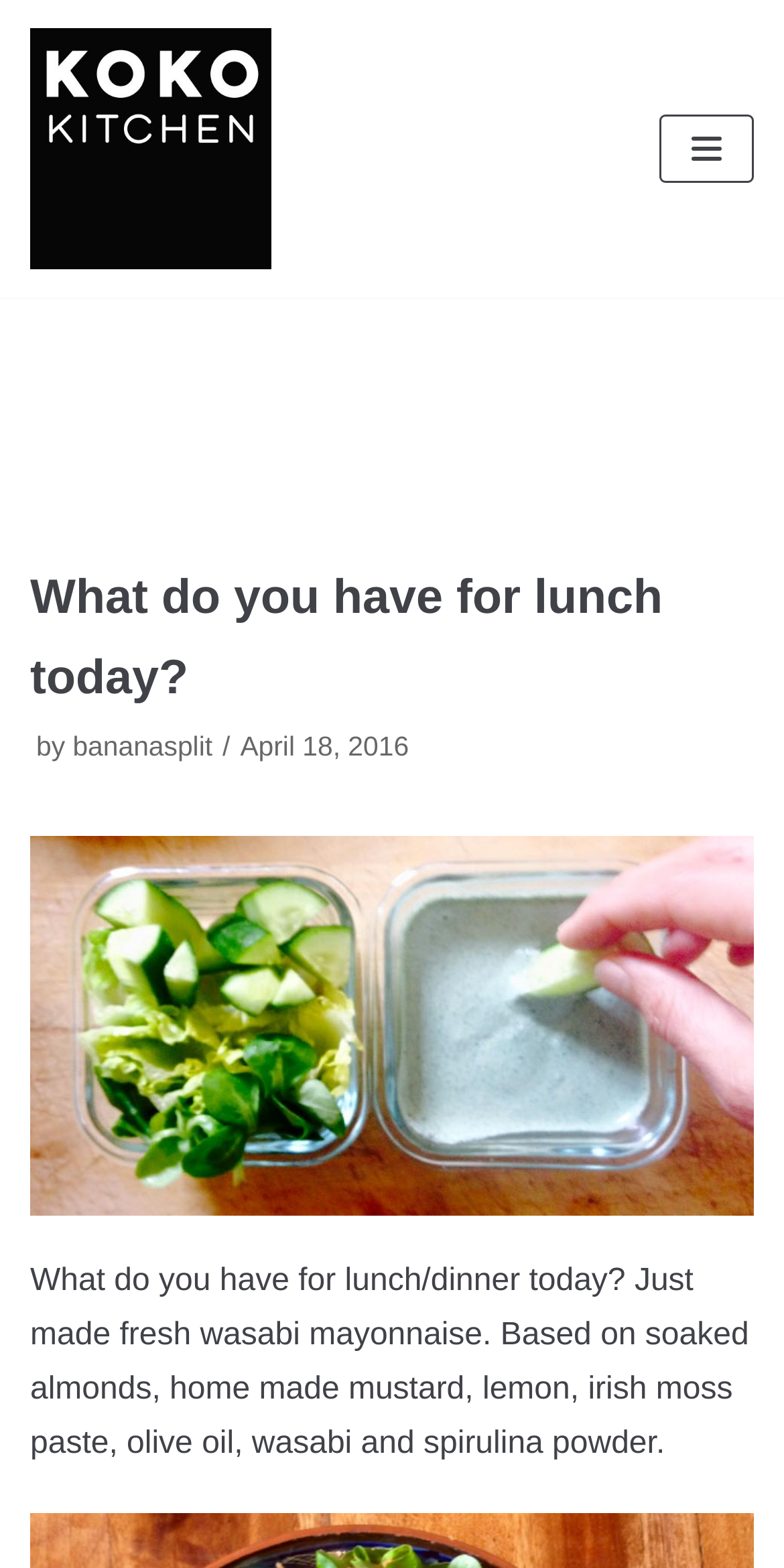Give a comprehensive overview of the webpage, including key elements.

The webpage appears to be a blog post or article about a personal experience or recipe. At the top left of the page, there is a link to "Skip to content". Next to it, there is an empty link, and on the top right, a button labeled "Navigation Menu". 

Below the navigation menu, there is a heading that repeats the title "What do you have for lunch today?" followed by a text "by" and a link to the author's name, "bananasplit". The publication date, "April 18, 2016", is displayed next to the author's name.

Below the heading, there is a large image that takes up most of the width of the page, likely a photo of the dish being described. Underneath the image, there is a paragraph of text that describes the dish, mentioning ingredients such as wasabi mayonnaise, almonds, mustard, lemon, and spirulina powder.